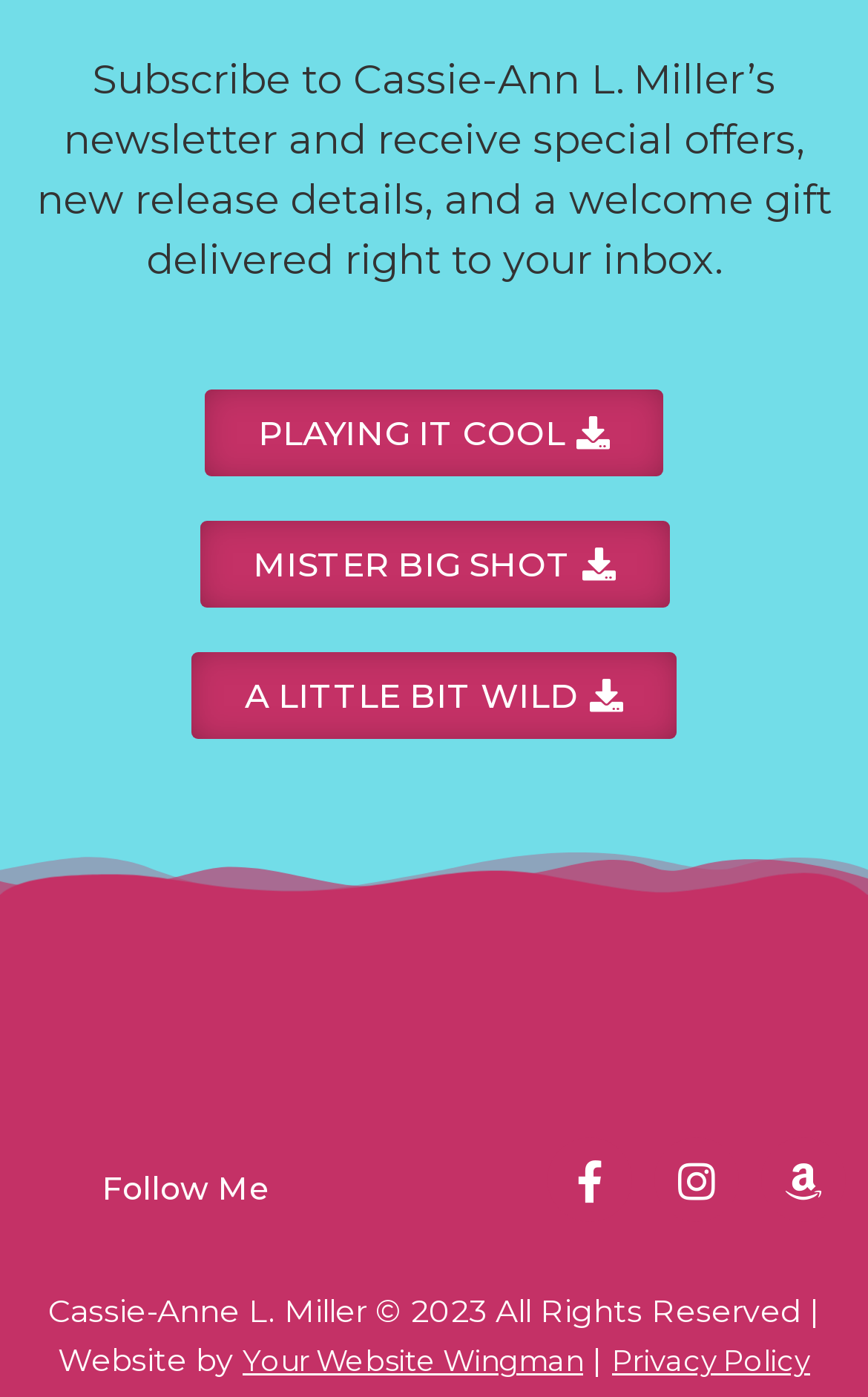What is the title of the first book?
Look at the screenshot and give a one-word or phrase answer.

PLAYING IT COOL